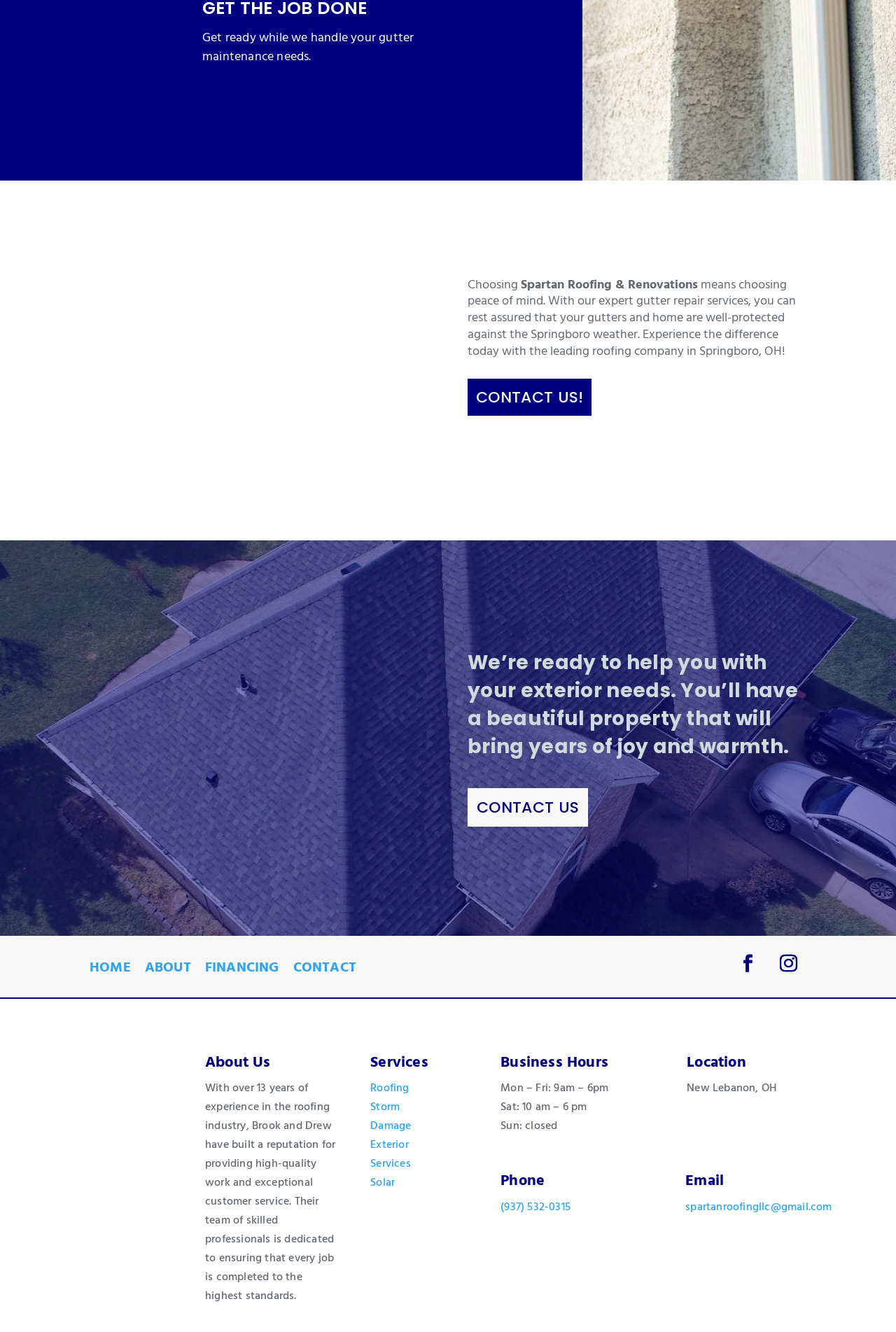Using the provided element description: "title="Facebook"", determine the bounding box coordinates of the corresponding UI element in the screenshot.

None